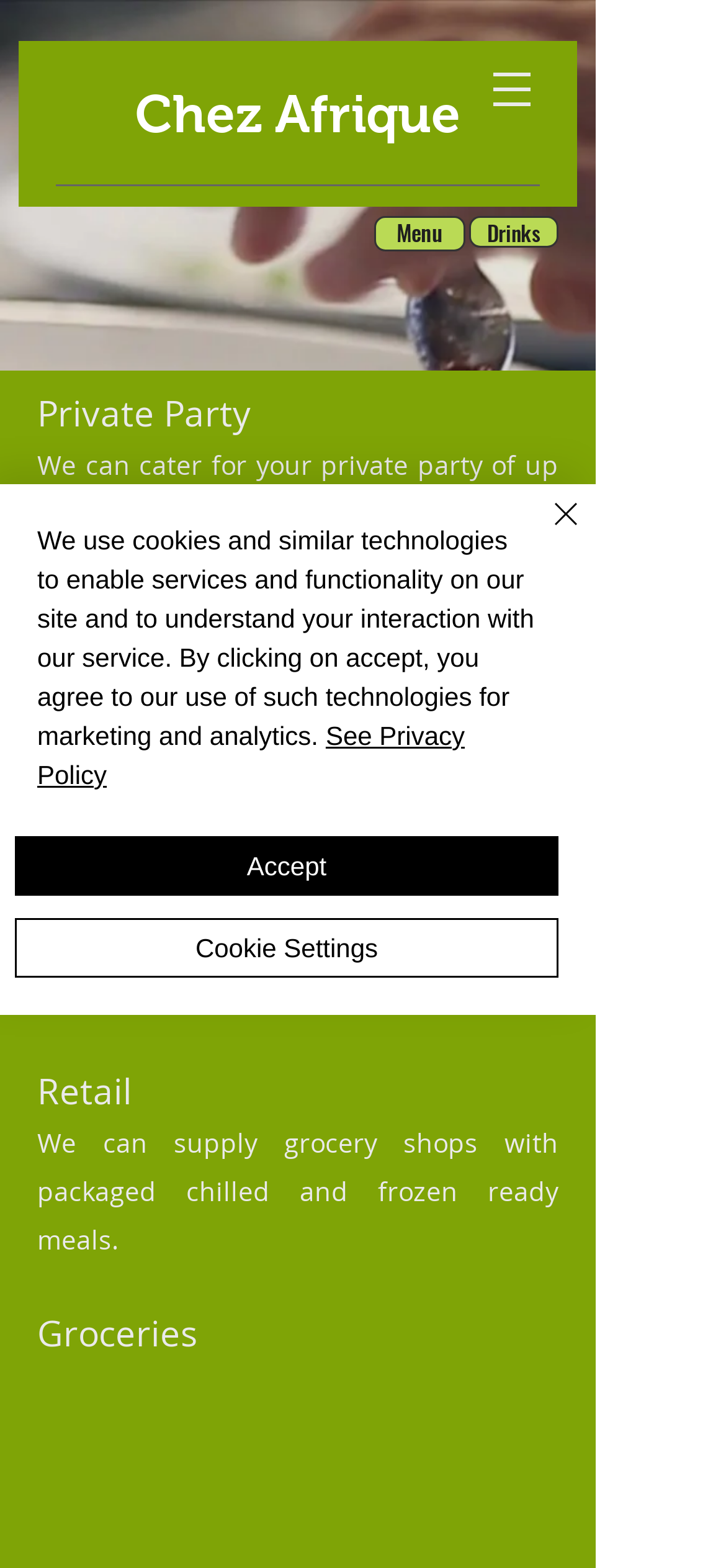Determine the bounding box for the UI element that matches this description: "Cookie Settings".

[0.021, 0.586, 0.769, 0.624]